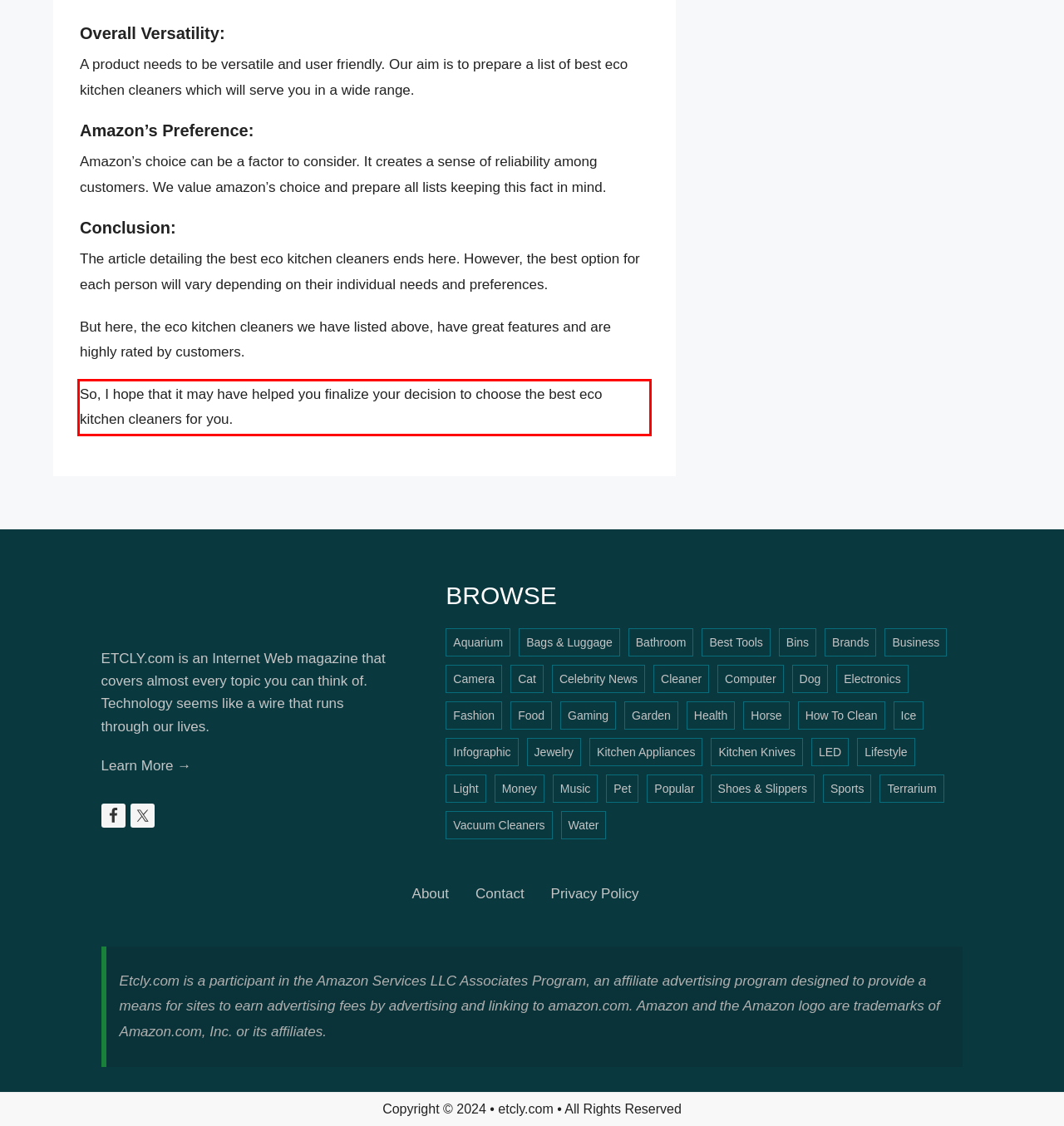You are given a screenshot showing a webpage with a red bounding box. Perform OCR to capture the text within the red bounding box.

So, I hope that it may have helped you finalize your decision to choose the best eco kitchen cleaners for you.